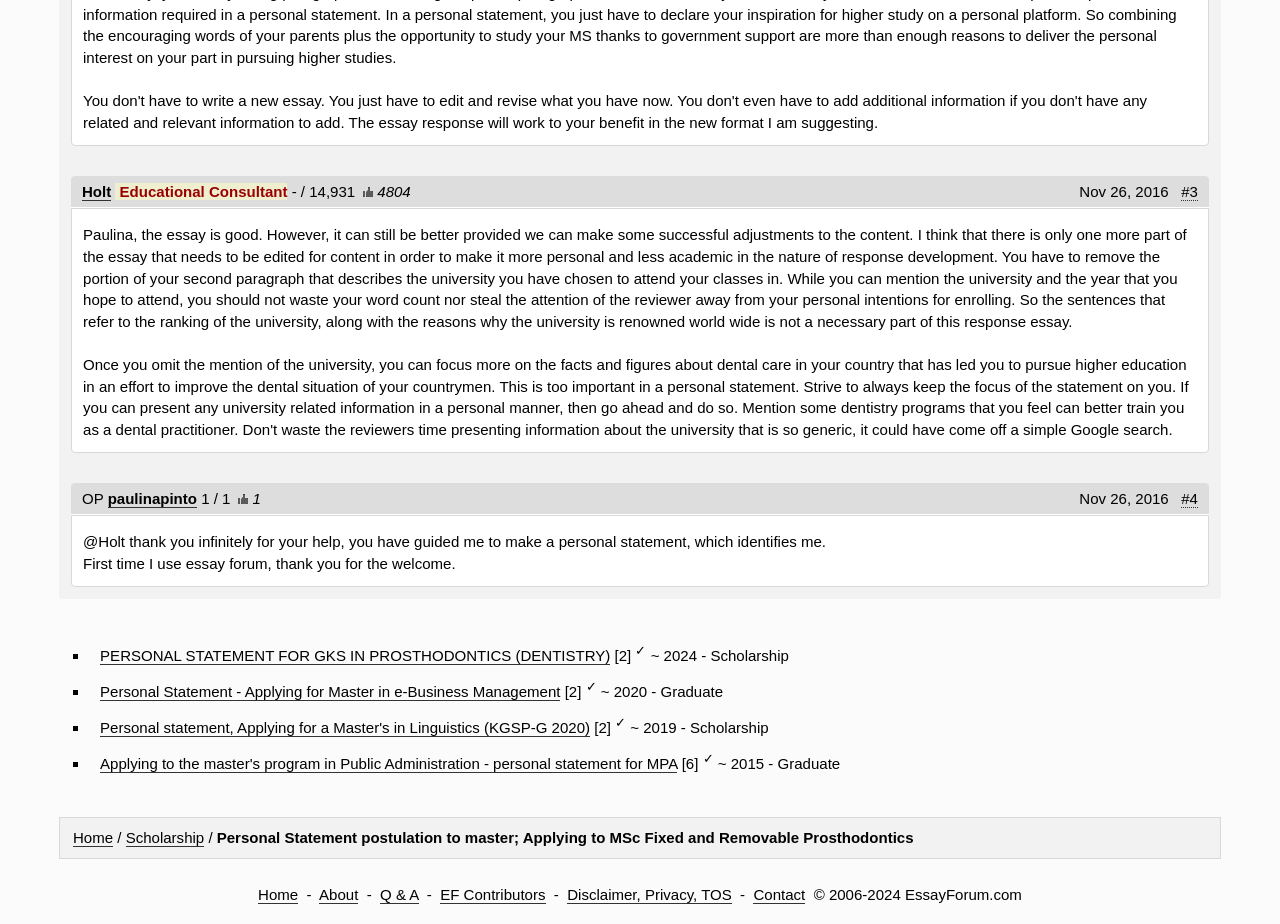Locate the bounding box coordinates of the area that needs to be clicked to fulfill the following instruction: "Go to the home page". The coordinates should be in the format of four float numbers between 0 and 1, namely [left, top, right, bottom].

[0.057, 0.897, 0.088, 0.917]